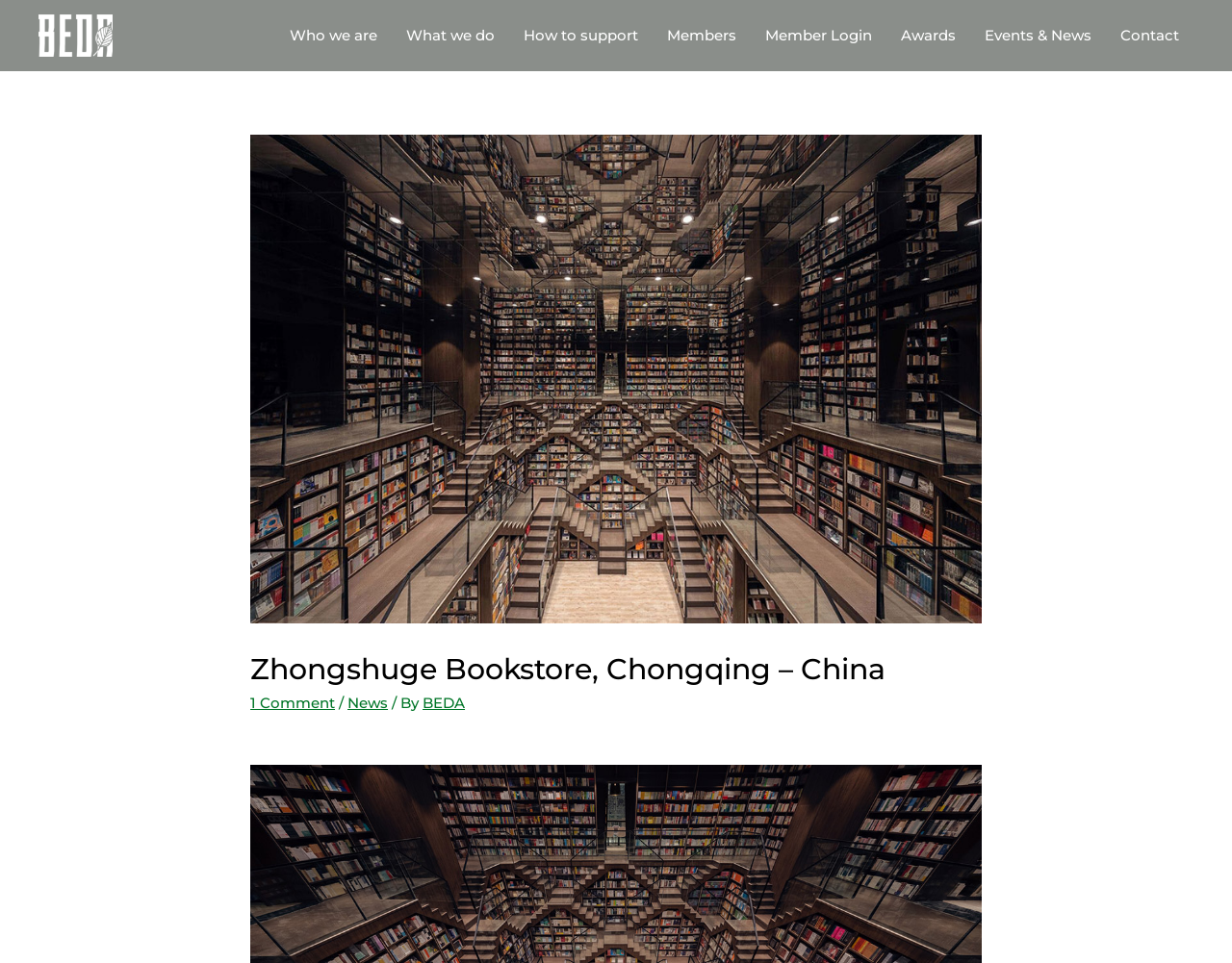Find the bounding box coordinates for the HTML element specified by: "News".

[0.282, 0.72, 0.315, 0.739]